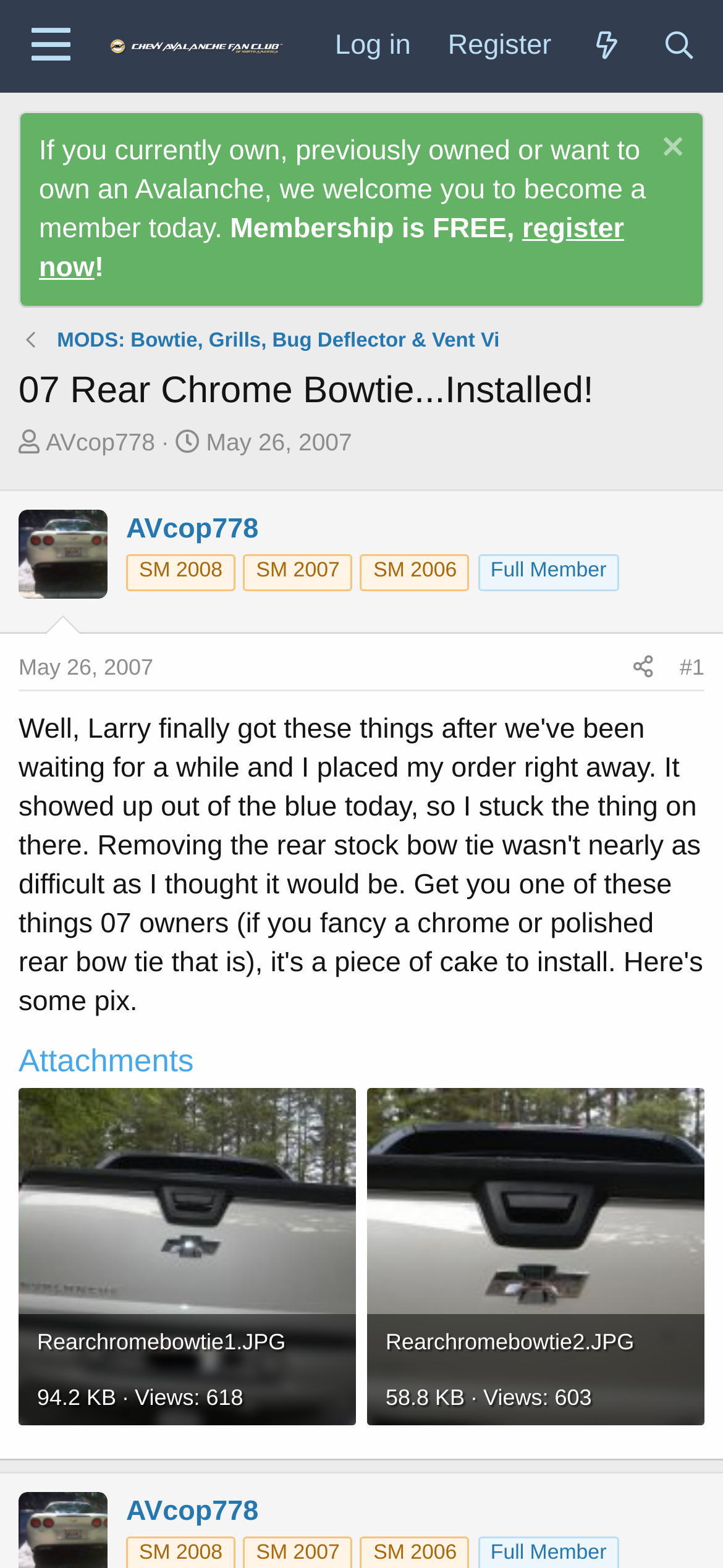Please provide a short answer using a single word or phrase for the question:
How many views does the first attachment have?

618